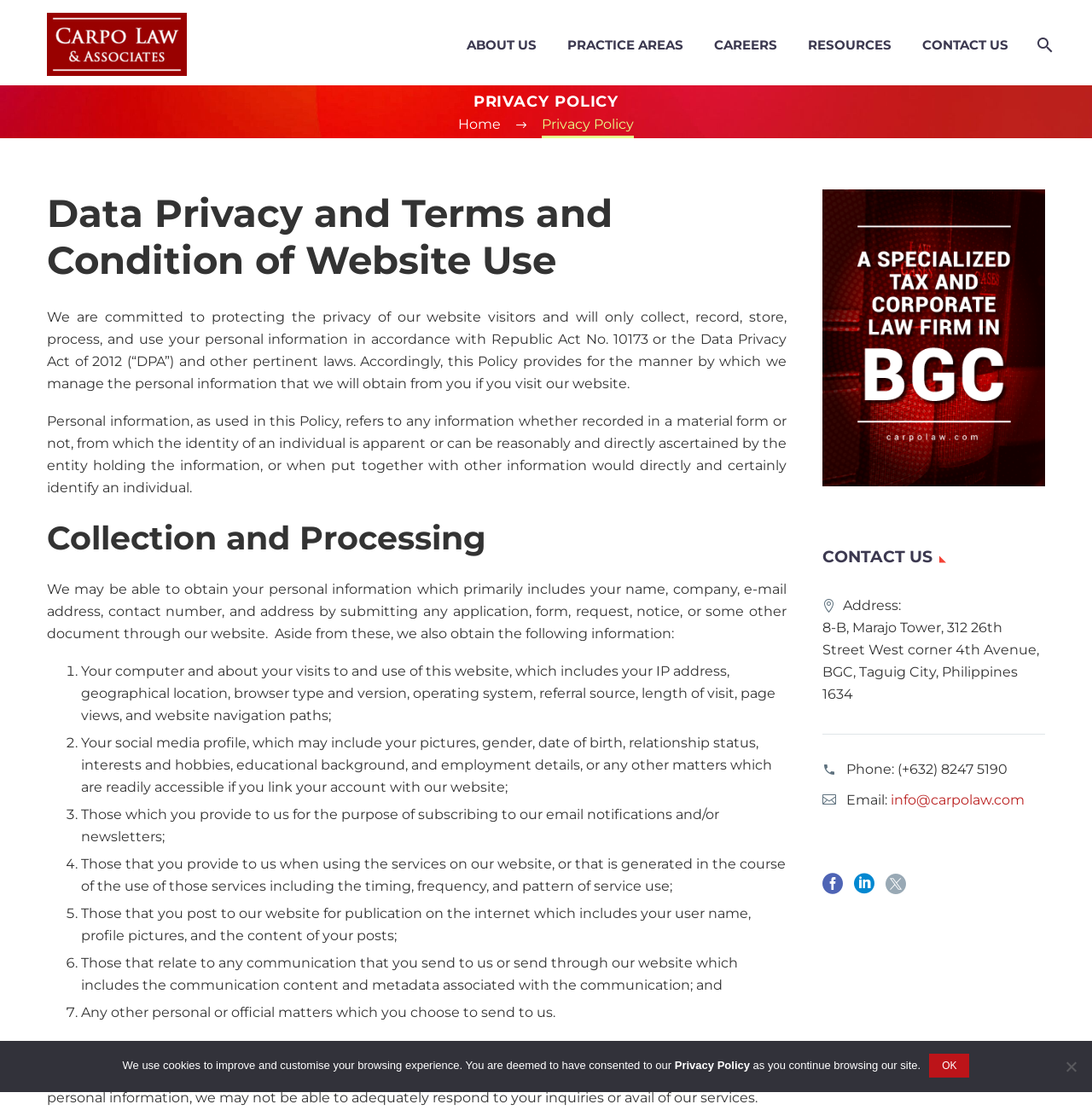Kindly determine the bounding box coordinates for the clickable area to achieve the given instruction: "Click info@carpolaw.com".

[0.816, 0.713, 0.938, 0.728]